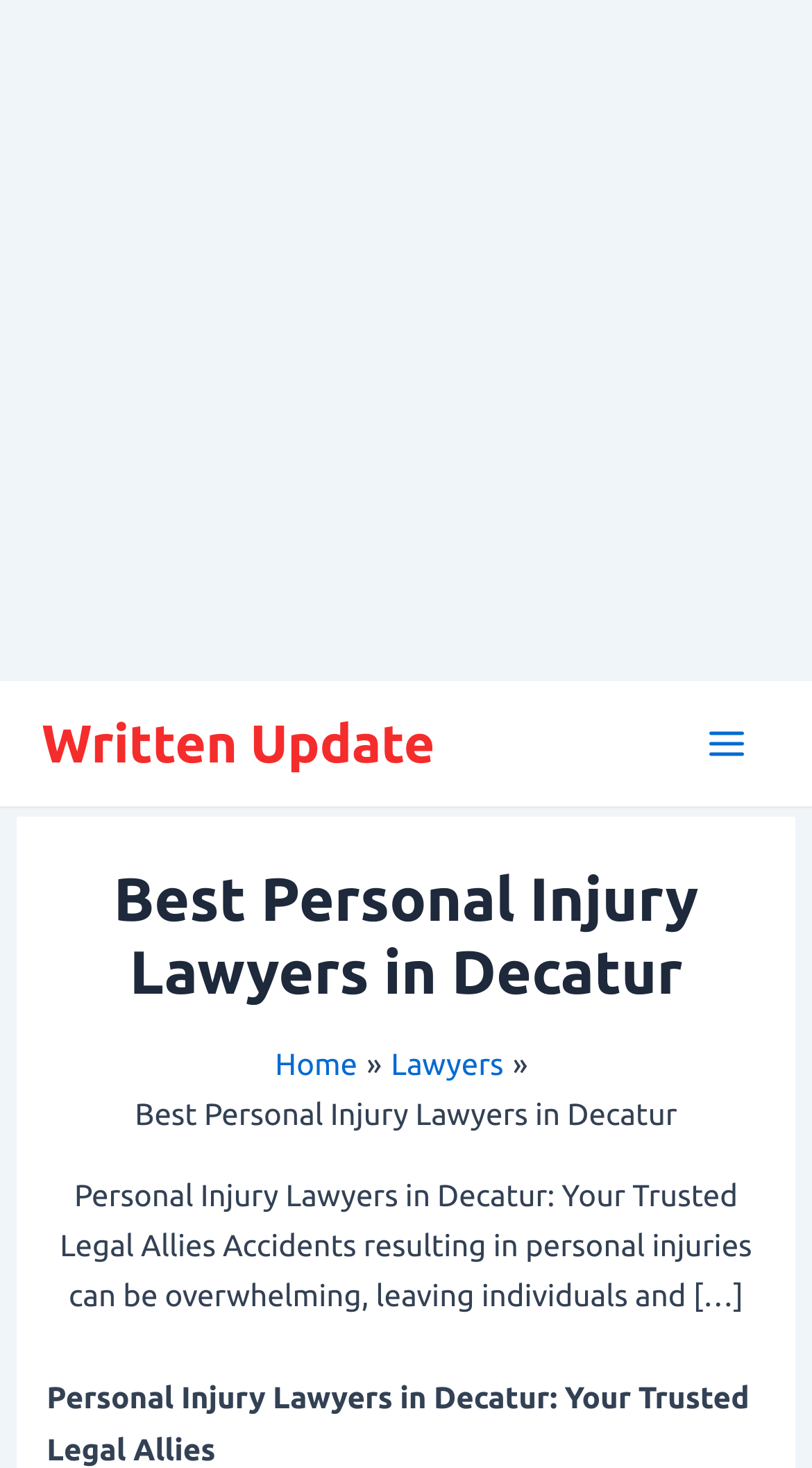Articulate a detailed summary of the webpage's content and design.

The webpage is about personal injury lawyers in Decatur, with a prominent header stating "Best Personal Injury Lawyers in Decatur" at the top center of the page. Below the header, there is a navigation section with breadcrumbs, featuring links to "Home" and "Lawyers" on the top left. 

To the right of the navigation section, there is a paragraph of text that summarizes the services of personal injury lawyers, mentioning that accidents can be overwhelming and that the lawyers can provide trusted legal assistance.

At the top right corner of the page, there is a button labeled "Main Menu" with an accompanying image. Above this button, there is a link labeled "Written Update". 

The top section of the page, spanning the entire width, is marked as an advertisement region.